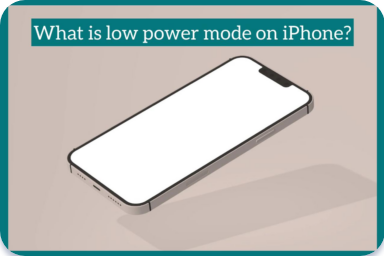Offer an in-depth description of the image shown.

The image features a sleek, modern iPhone positioned at an angle, showcasing its minimalist design. The phone has a blank white screen, emphasizing its idle state, likely serving as a visual representation of its Low Power Mode. Above the phone, a banner reads, "What is low power mode on iPhone?" in a bold, contrasting font. This graphic is integrated into an article about iPhone’s Low Power Mode, which explains how this feature can help users extend battery life by limiting background processes and visual effects. The design elements, including the muted background and simple layout, enhance the focus on the iPhone and the informative text above, making it an engaging introduction to the topic.